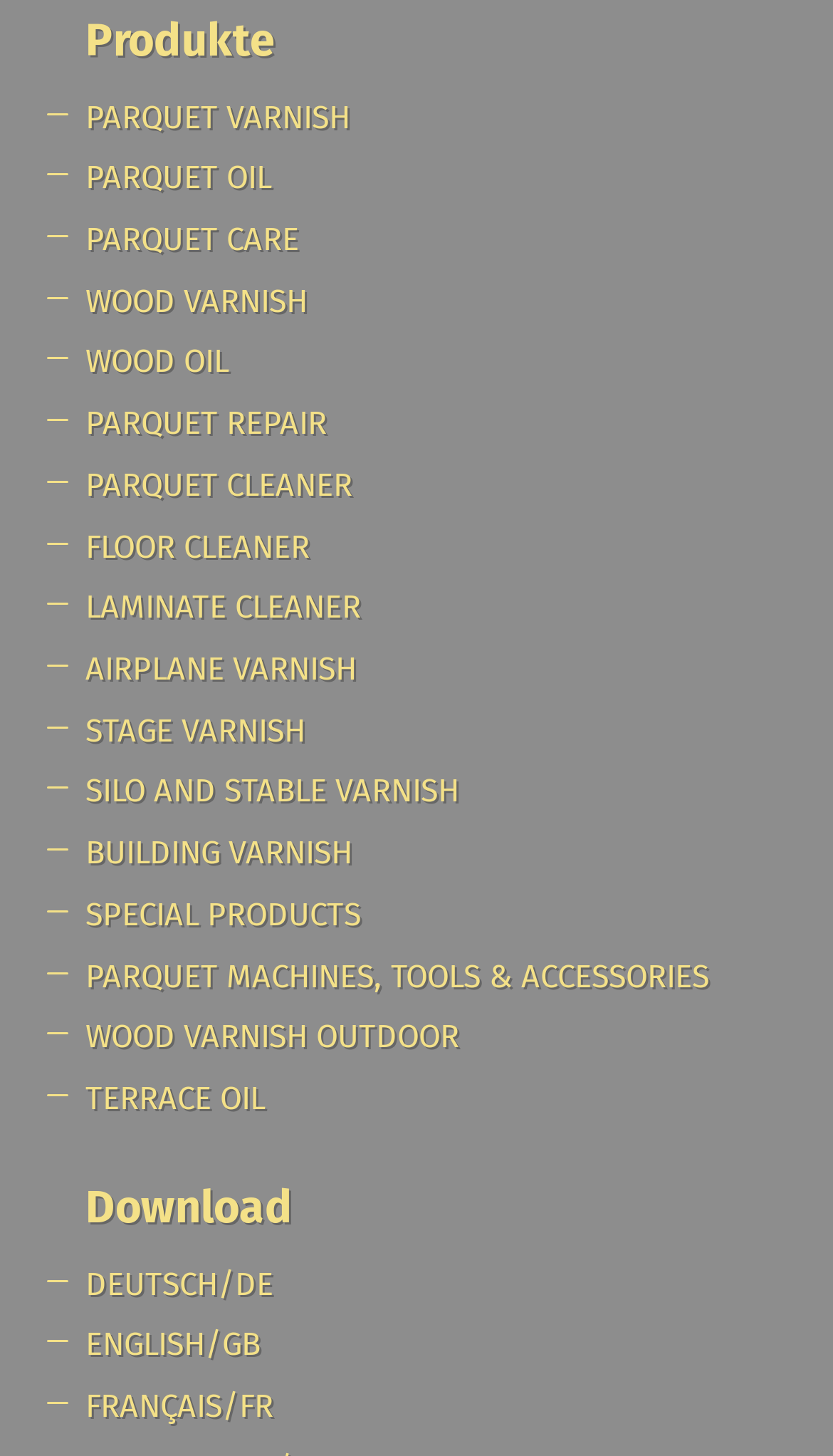Respond with a single word or phrase to the following question:
How many language options are available?

3